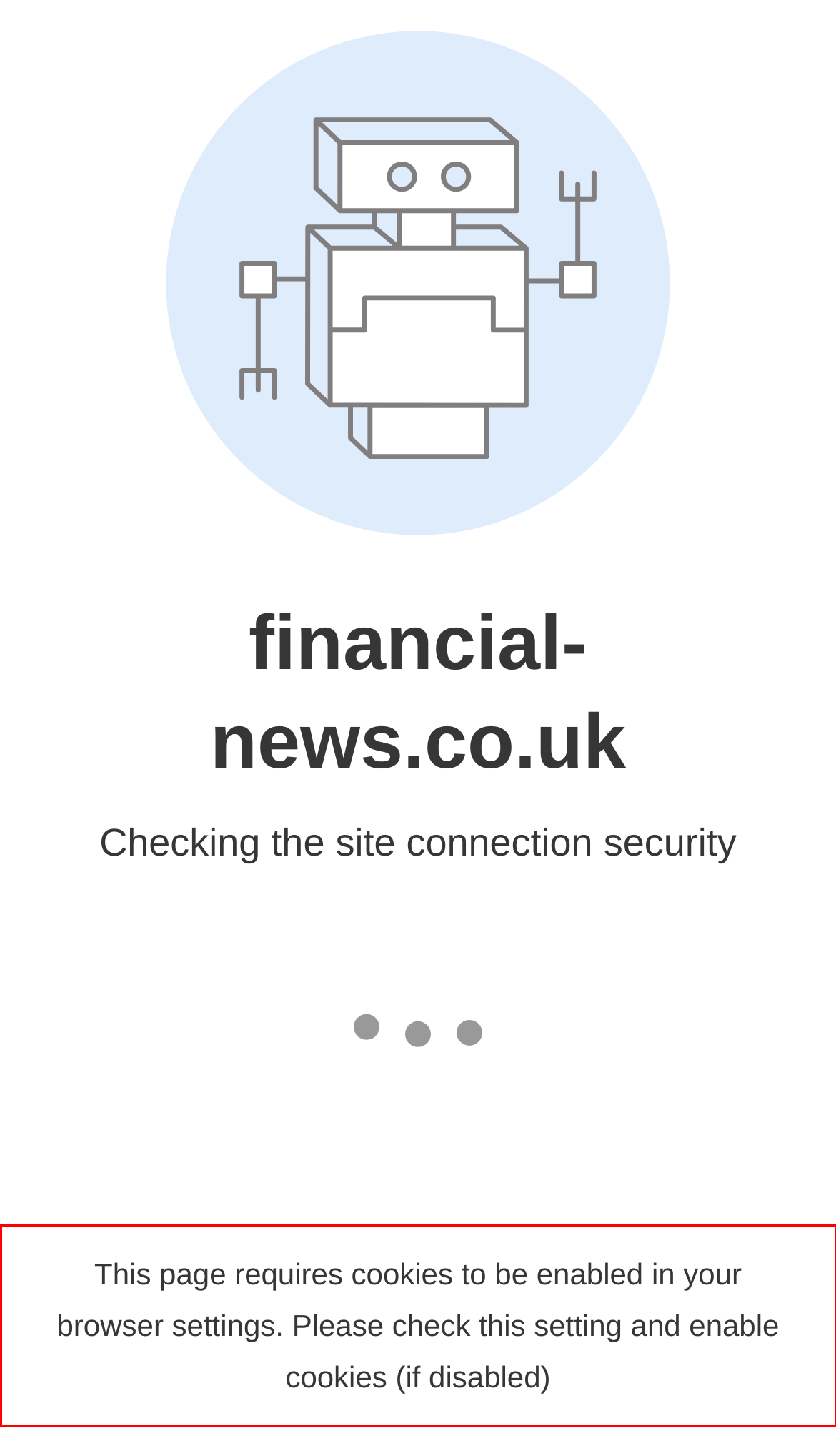Given the screenshot of the webpage, identify the red bounding box, and recognize the text content inside that red bounding box.

This page requires cookies to be enabled in your browser settings. Please check this setting and enable cookies (if disabled)